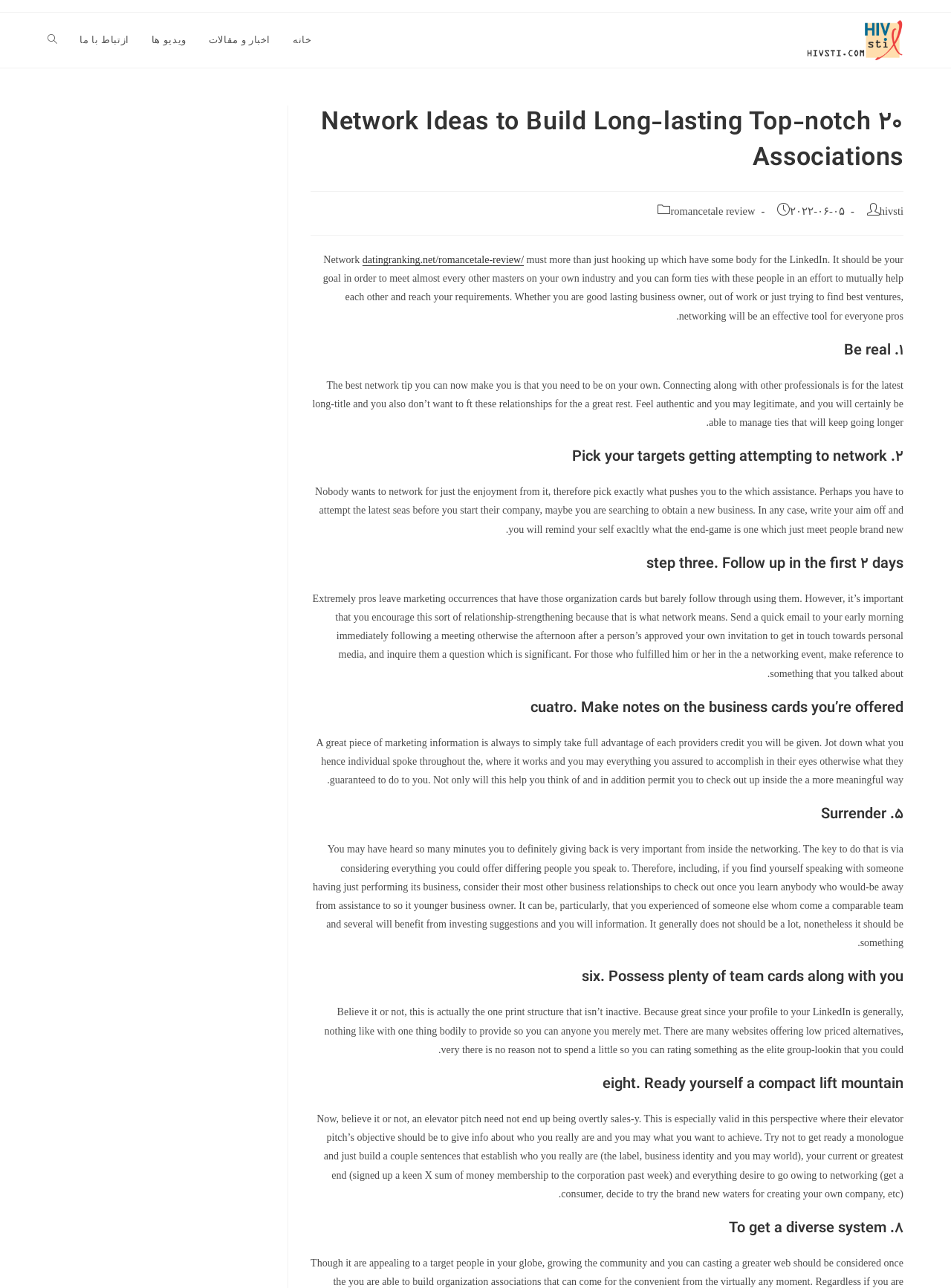Can you find the bounding box coordinates for the element that needs to be clicked to execute this instruction: "View the 'Memories of an aging journalist' post"? The coordinates should be given as four float numbers between 0 and 1, i.e., [left, top, right, bottom].

None